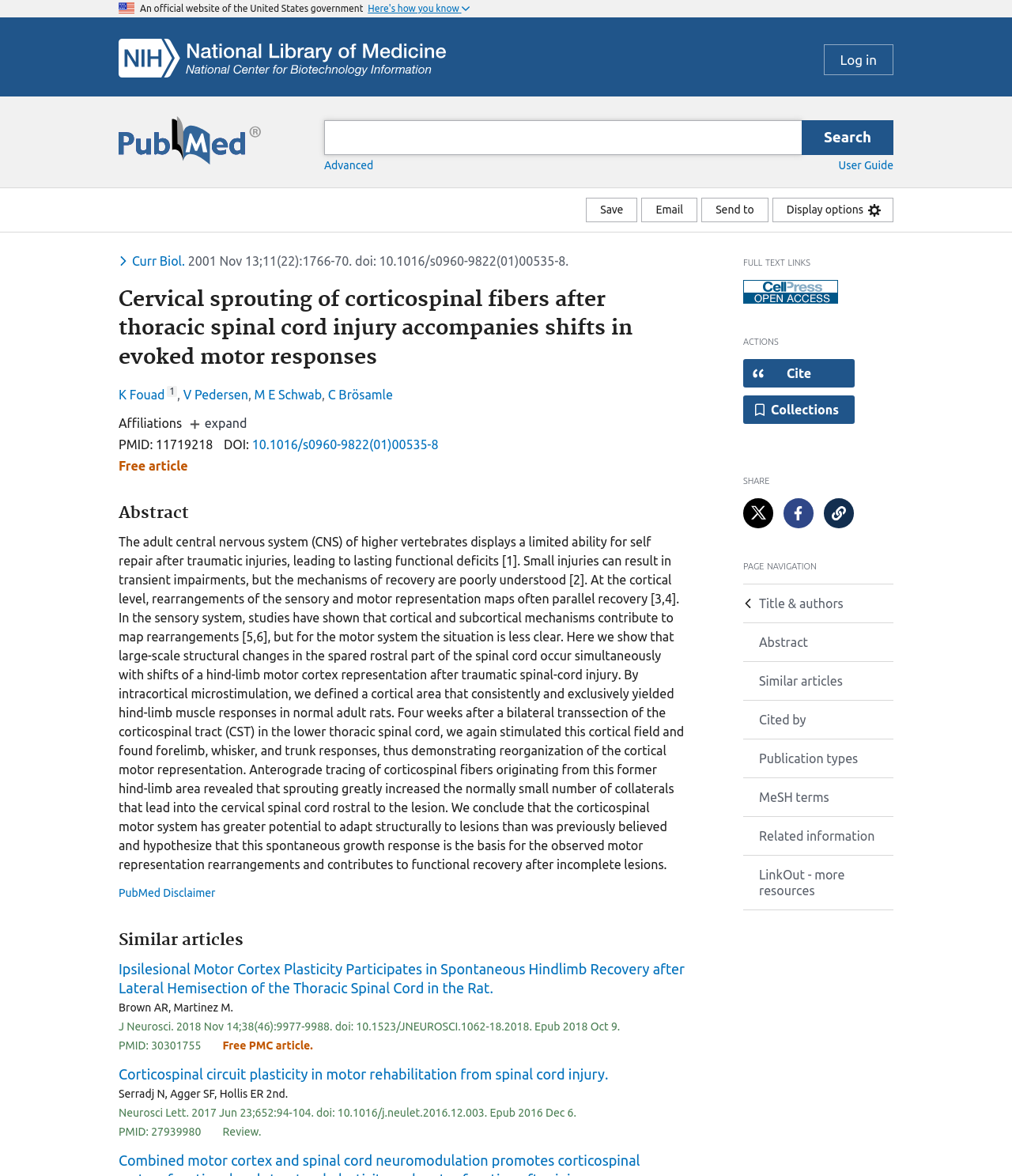Provide a one-word or short-phrase answer to the question:
What is the logo on the top left corner of the webpage?

NCBI Logo